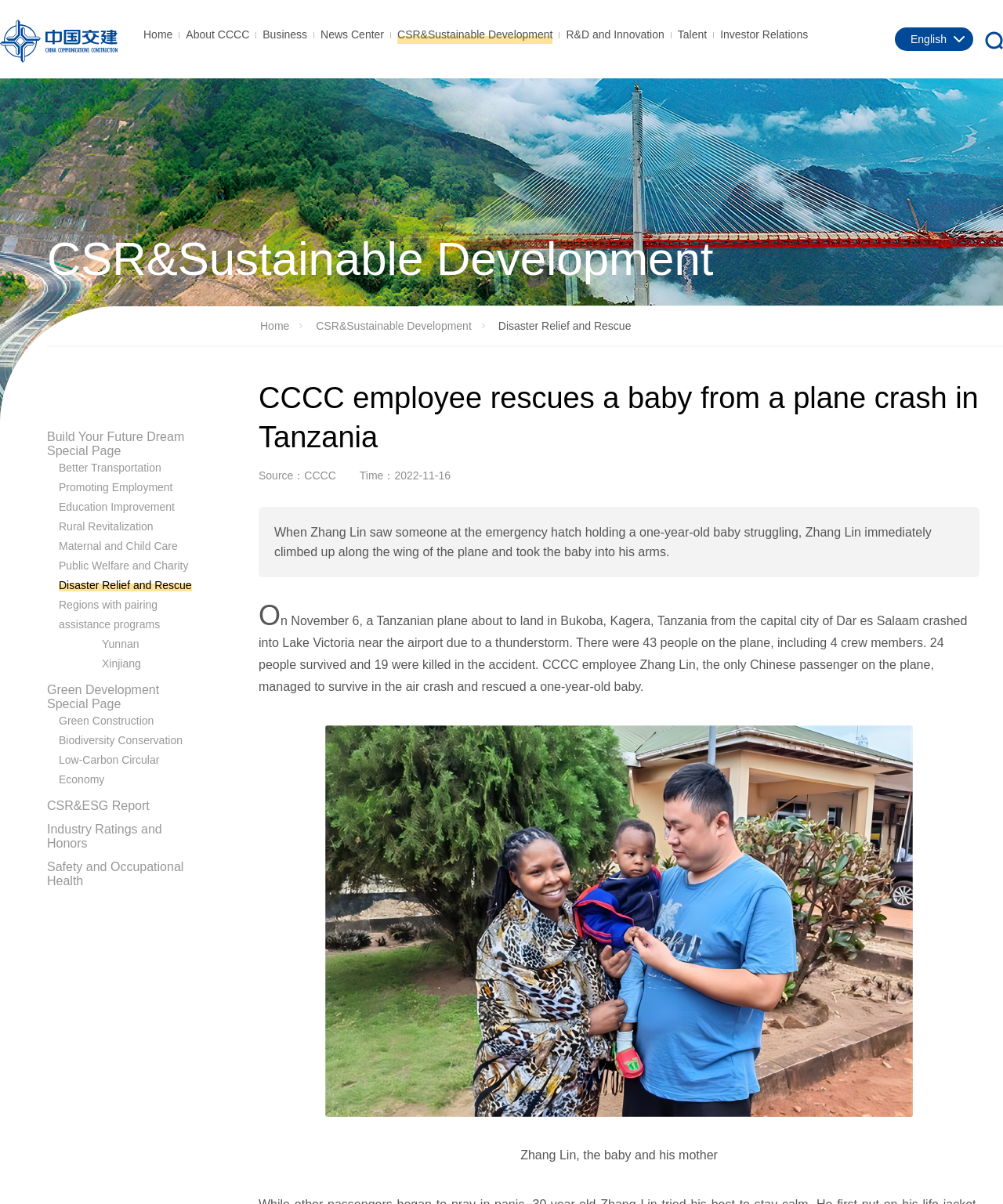What is the company name?
Look at the screenshot and respond with one word or a short phrase.

China Communications construction company Ltd.